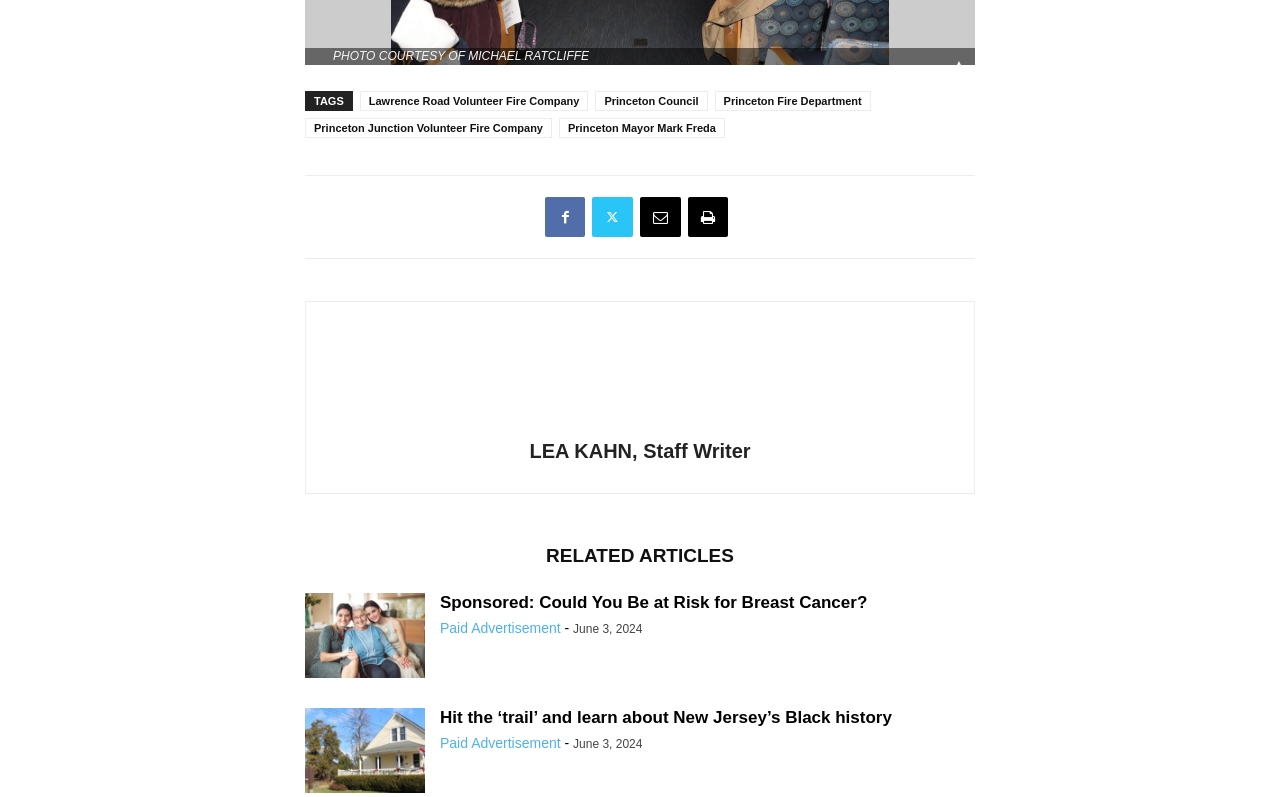Kindly determine the bounding box coordinates of the area that needs to be clicked to fulfill this instruction: "Check the sponsored article 'Sponsored: Could You Be at Risk for Breast Cancer?'".

[0.238, 0.744, 0.332, 0.856]